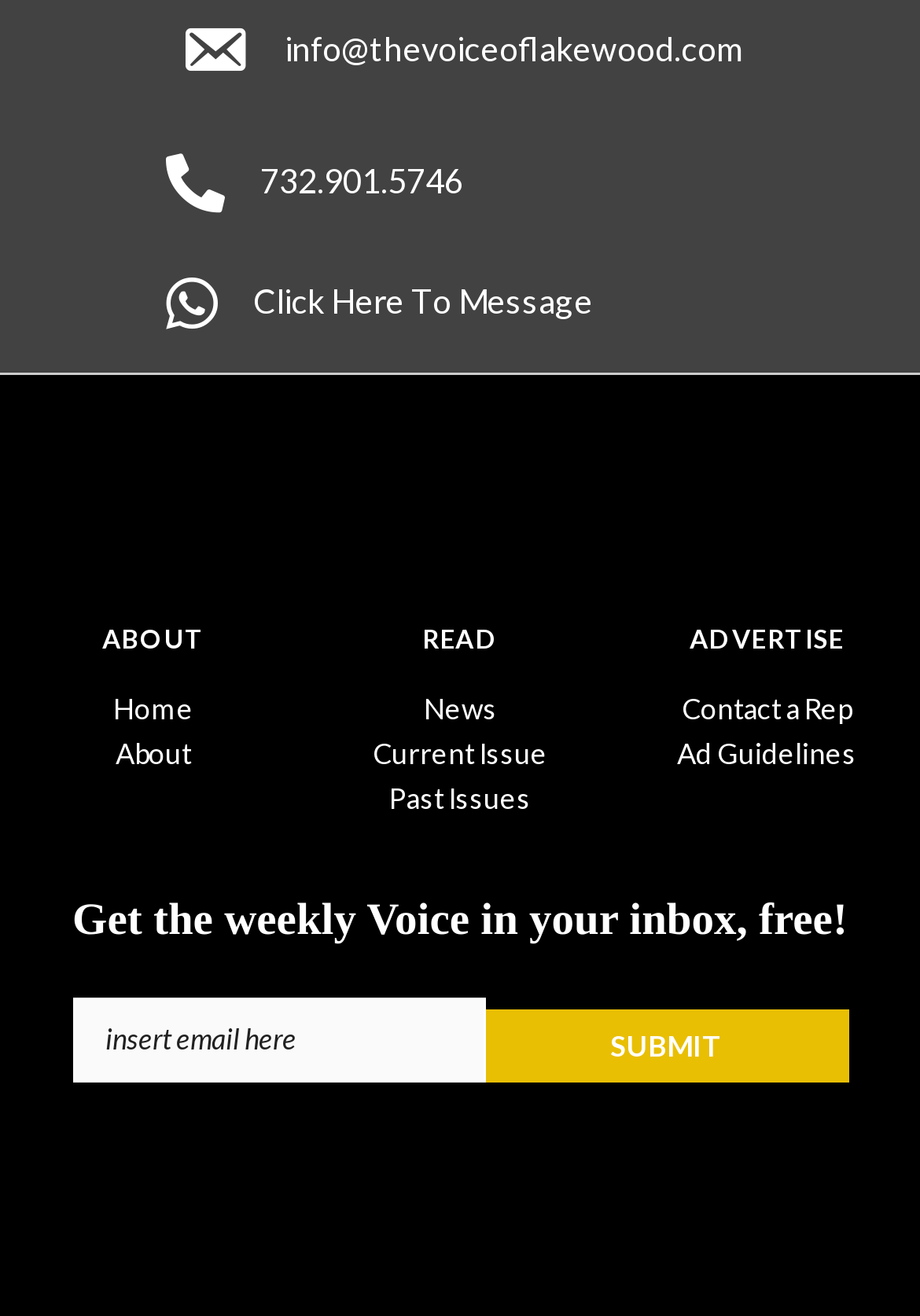What is the purpose of the 'SUBMIT' button?
Please provide a single word or phrase based on the screenshot.

Submit email